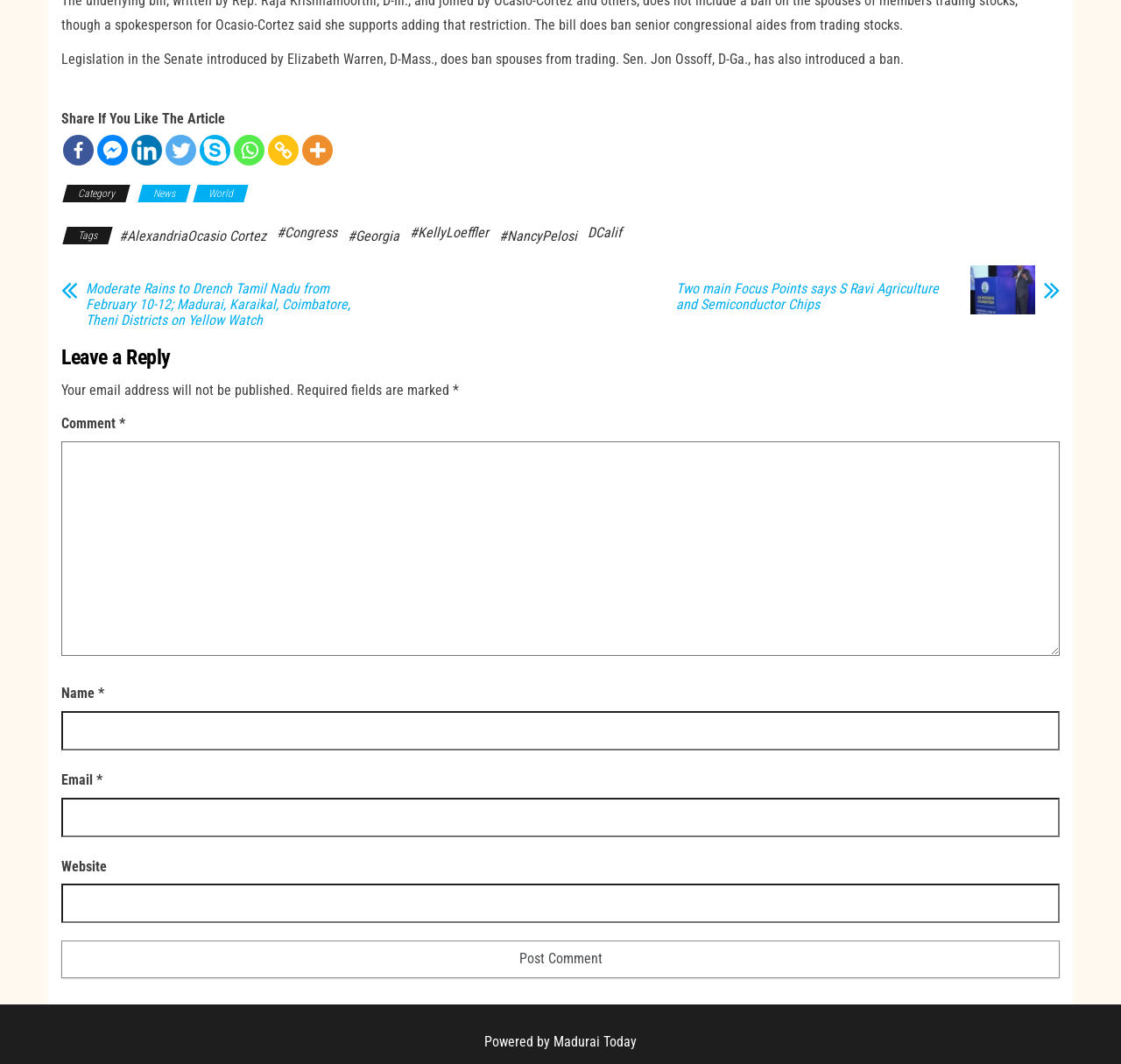Kindly determine the bounding box coordinates of the area that needs to be clicked to fulfill this instruction: "Click on the 'News' category".

[0.125, 0.173, 0.168, 0.19]